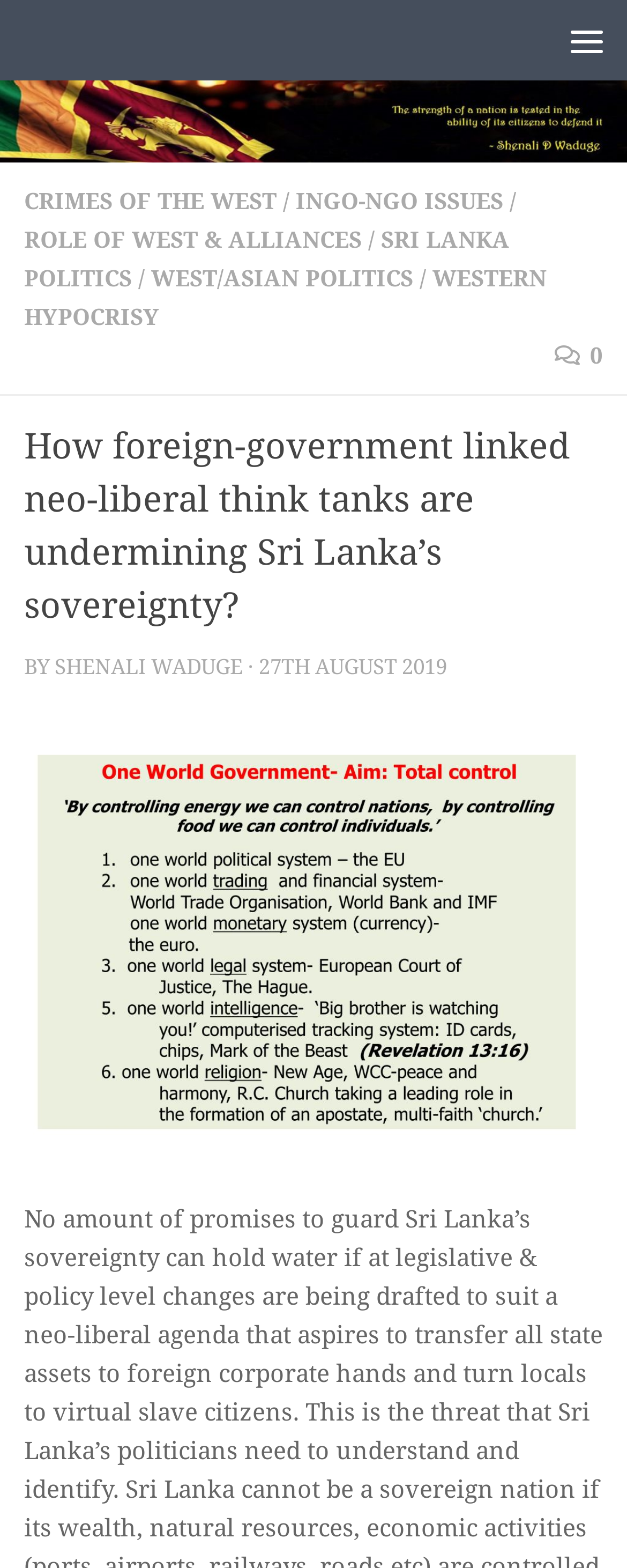How many main categories are listed?
Using the image as a reference, deliver a detailed and thorough answer to the question.

I counted the number of main categories listed on the webpage, which are 'CRIMES OF THE WEST', 'INGO-NGO ISSUES', 'ROLE OF WEST & ALLIANCES', 'SRI LANKA POLITICS', 'WEST/ASIAN POLITICS', and 'WESTERN HYPOCRISY'.